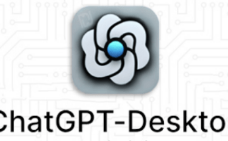What is the background of the image?
Using the visual information, reply with a single word or short phrase.

Abstract circuitry patterns